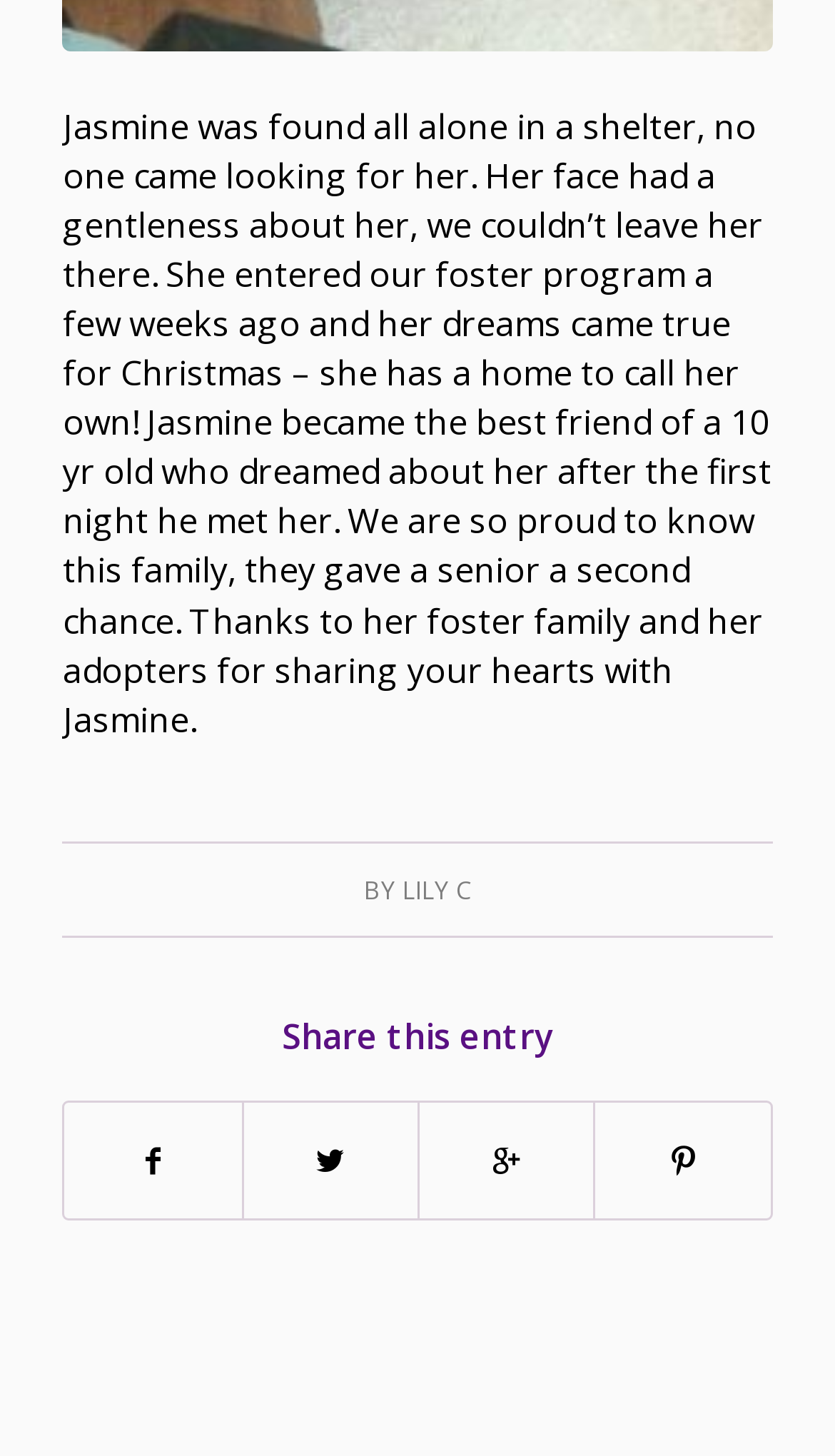What is the purpose of the links at the bottom?
From the screenshot, supply a one-word or short-phrase answer.

To share the entry